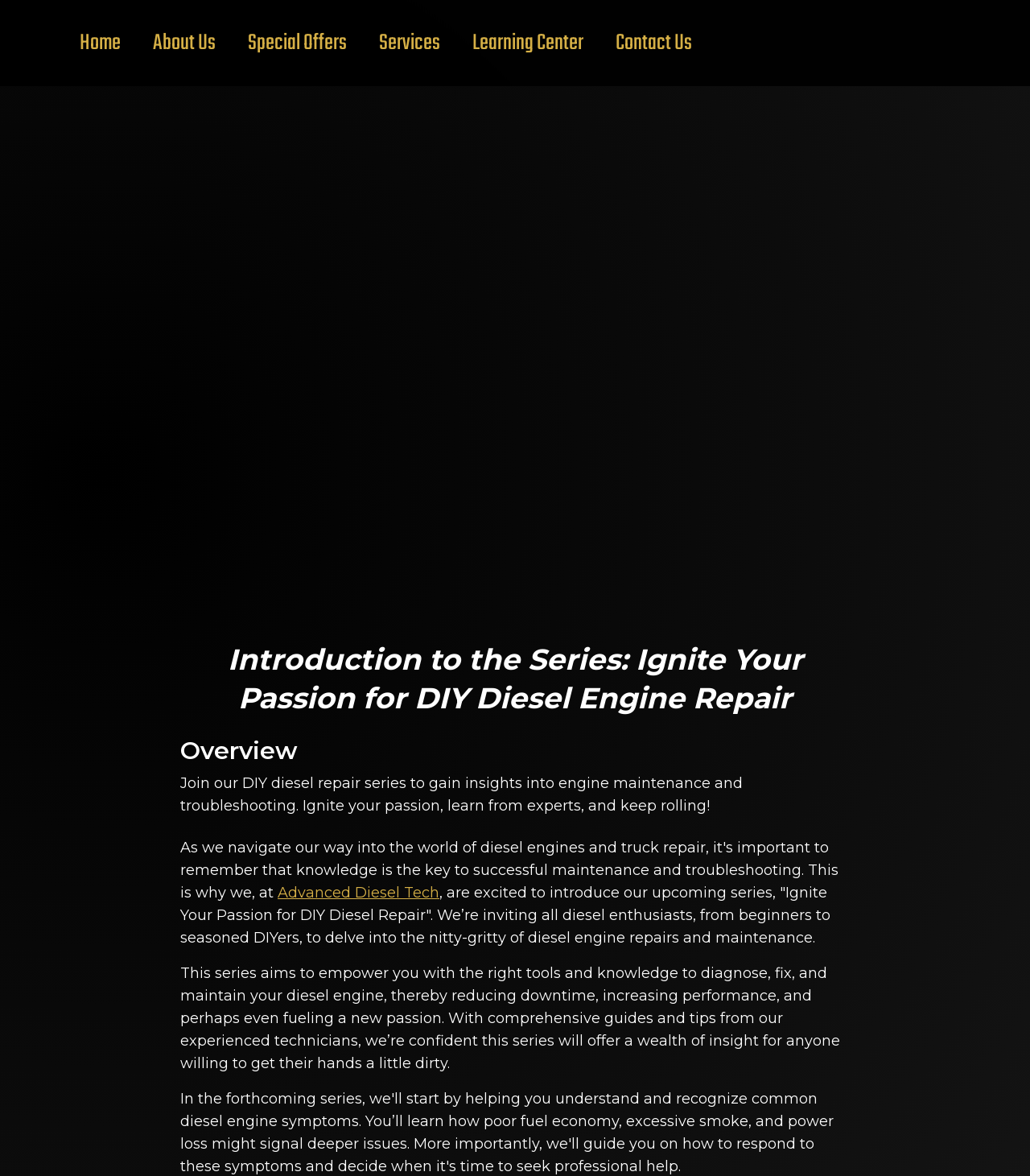Is there an image on the webpage?
Using the visual information, respond with a single word or phrase.

Yes